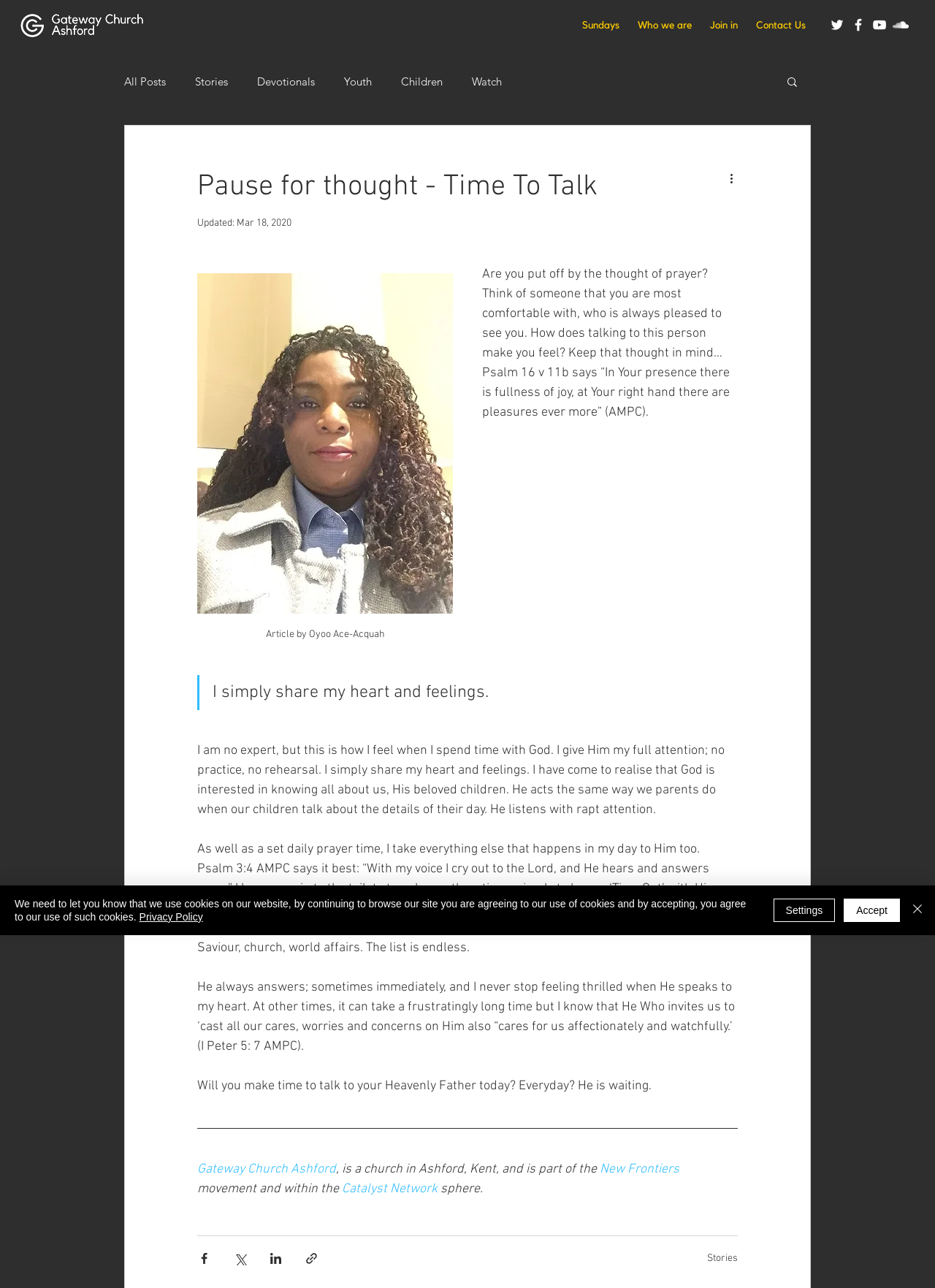Find and specify the bounding box coordinates that correspond to the clickable region for the instruction: "Visit the 'Who we are' page".

[0.673, 0.006, 0.749, 0.034]